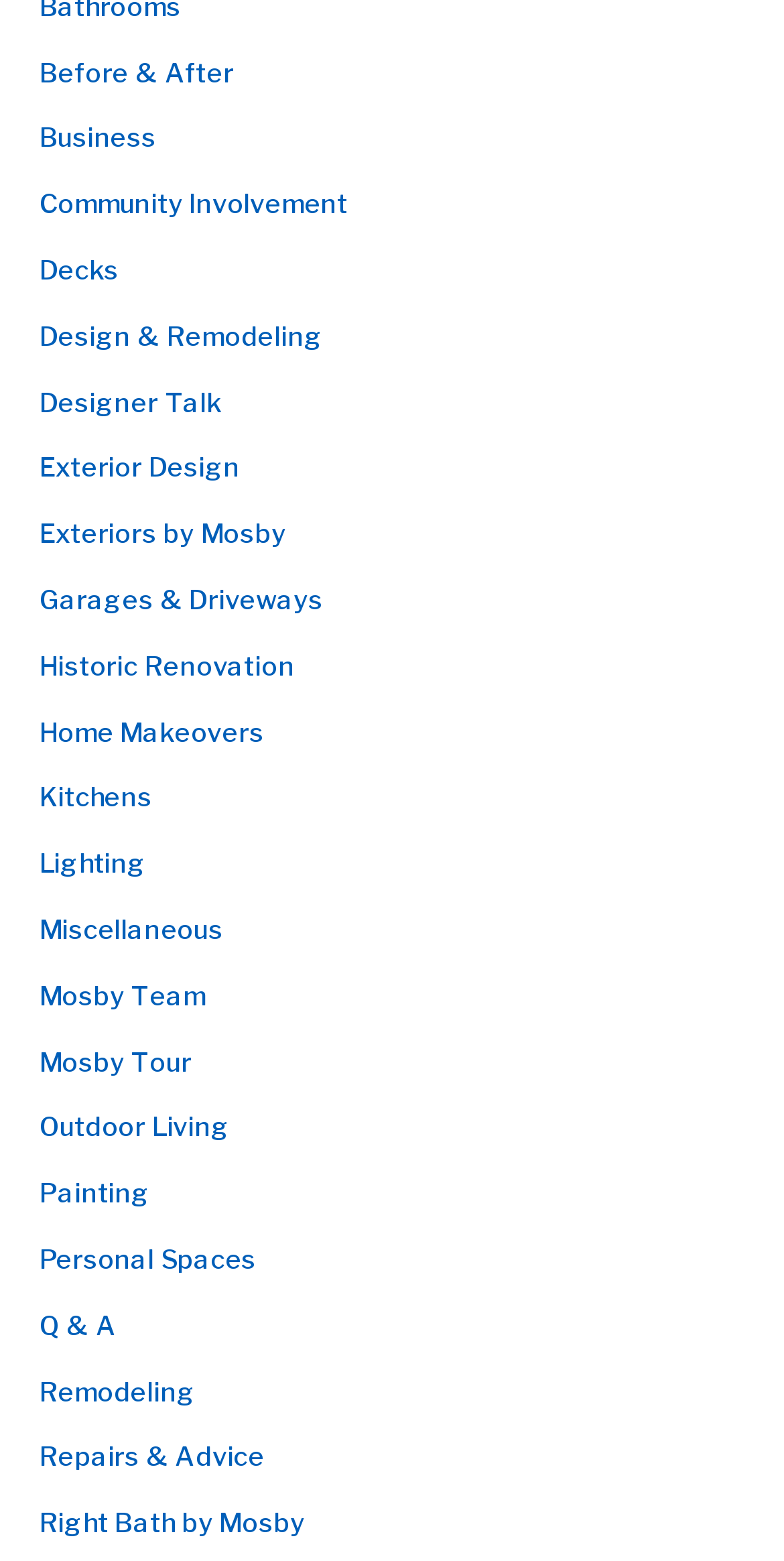Identify the bounding box for the UI element that is described as follows: "Garages & Driveways".

[0.05, 0.373, 0.411, 0.394]